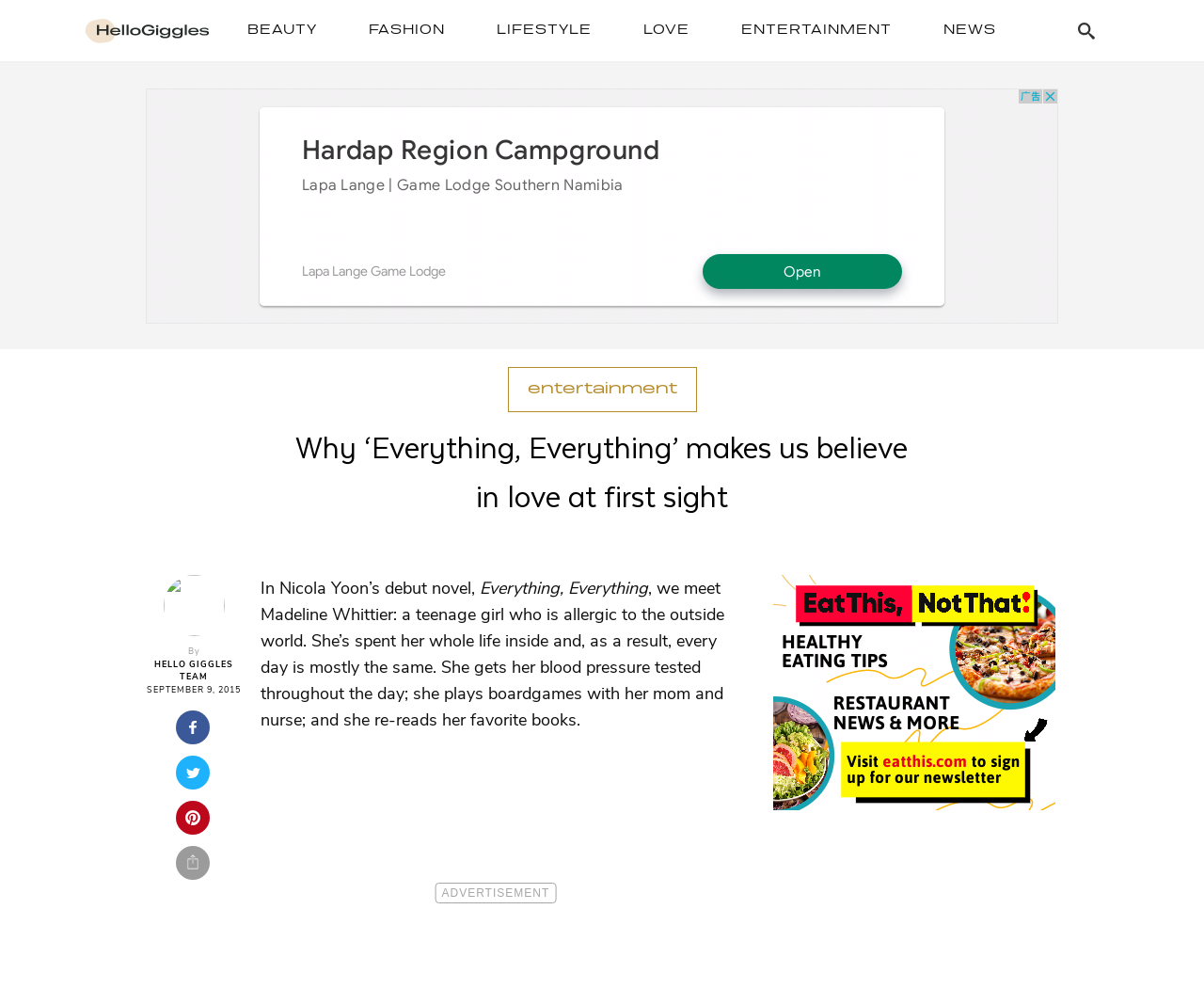Pinpoint the bounding box coordinates of the area that must be clicked to complete this instruction: "Visit the 'LOVE' section".

[0.523, 0.012, 0.584, 0.049]